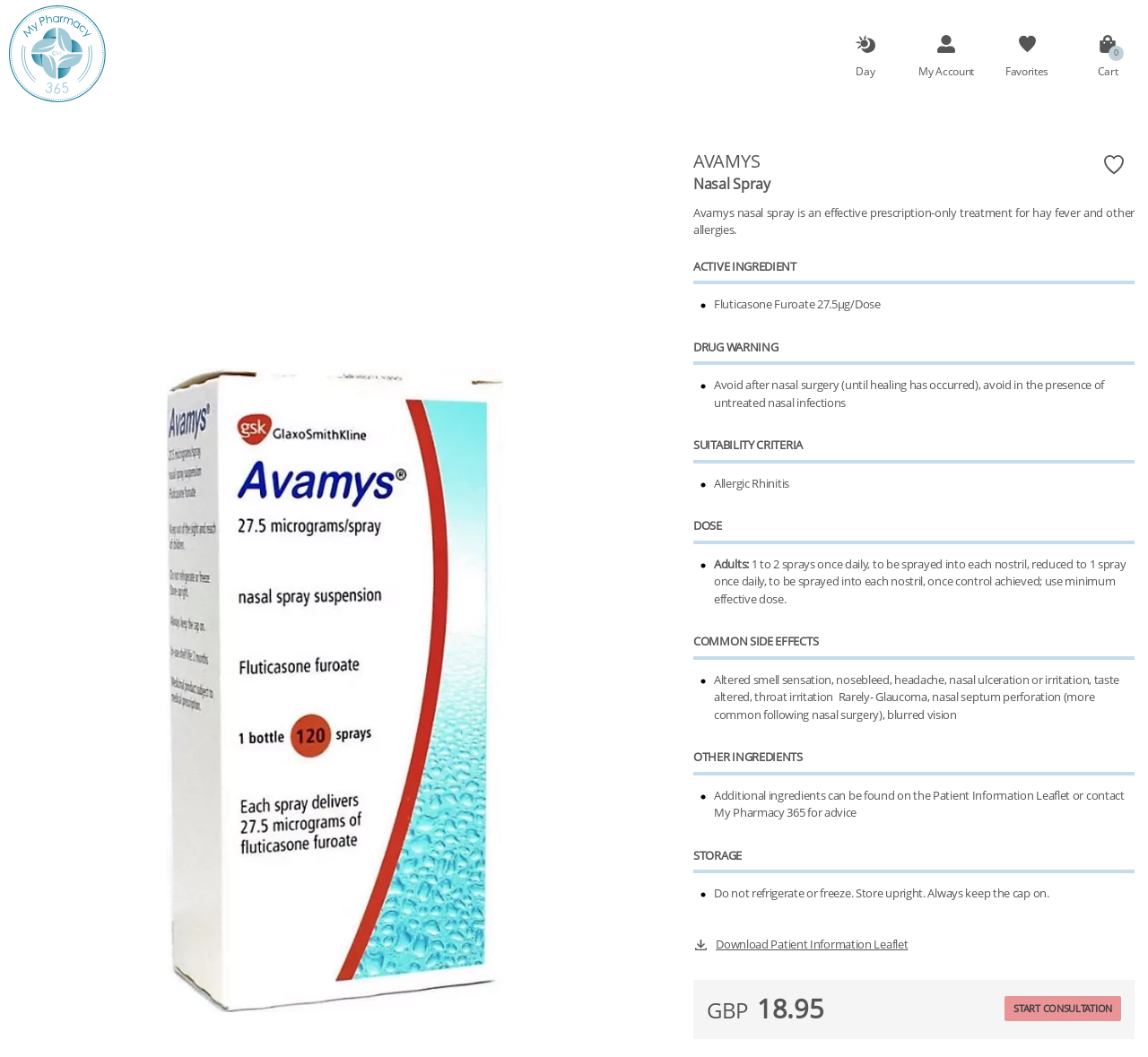Identify the bounding box coordinates for the UI element described as: "My Account".

[0.789, 0.033, 0.859, 0.075]